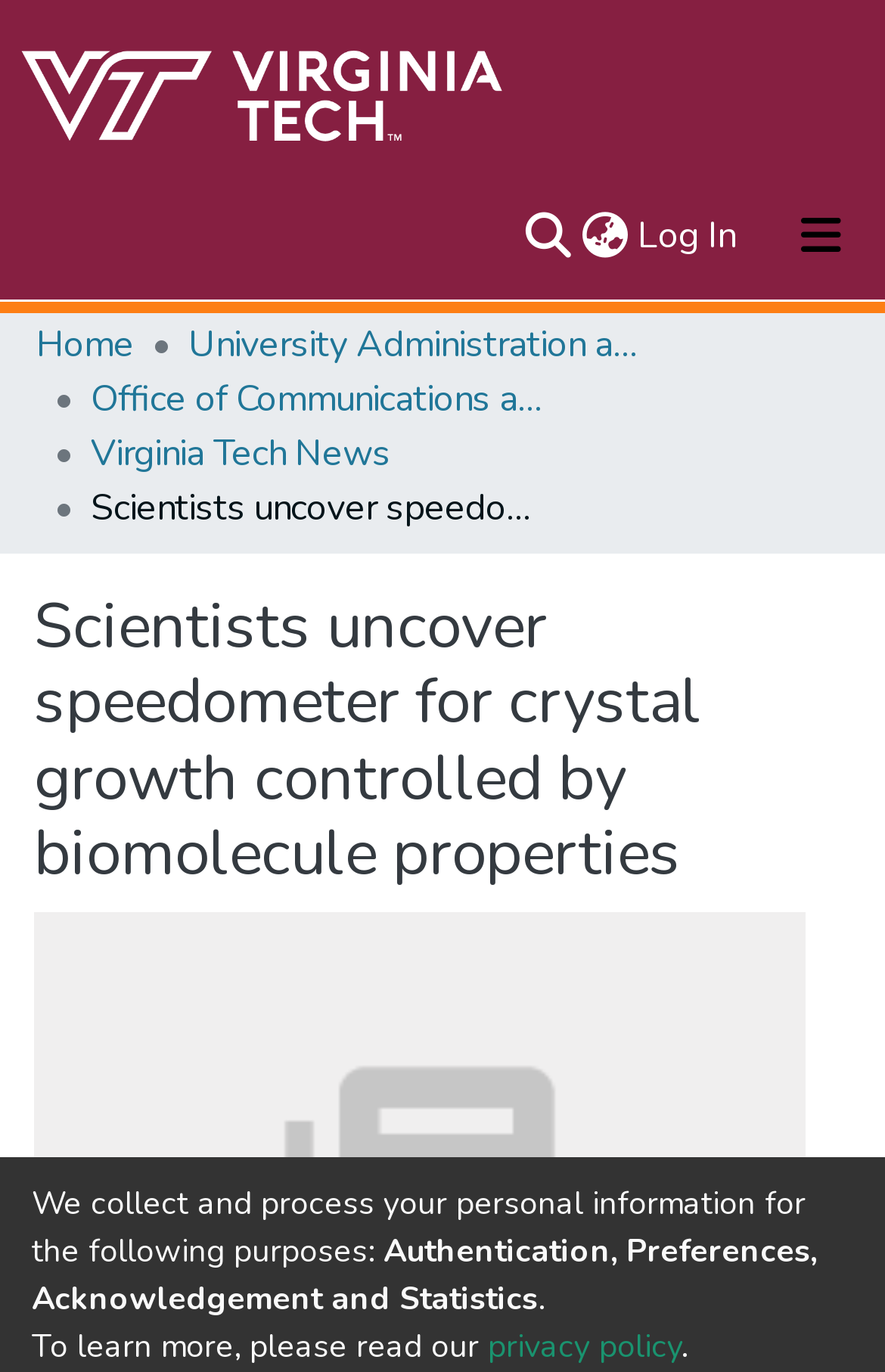Using the provided element description: "All of VTechWorks", identify the bounding box coordinates. The coordinates should be four floats between 0 and 1 in the order [left, top, right, bottom].

[0.041, 0.352, 0.959, 0.418]